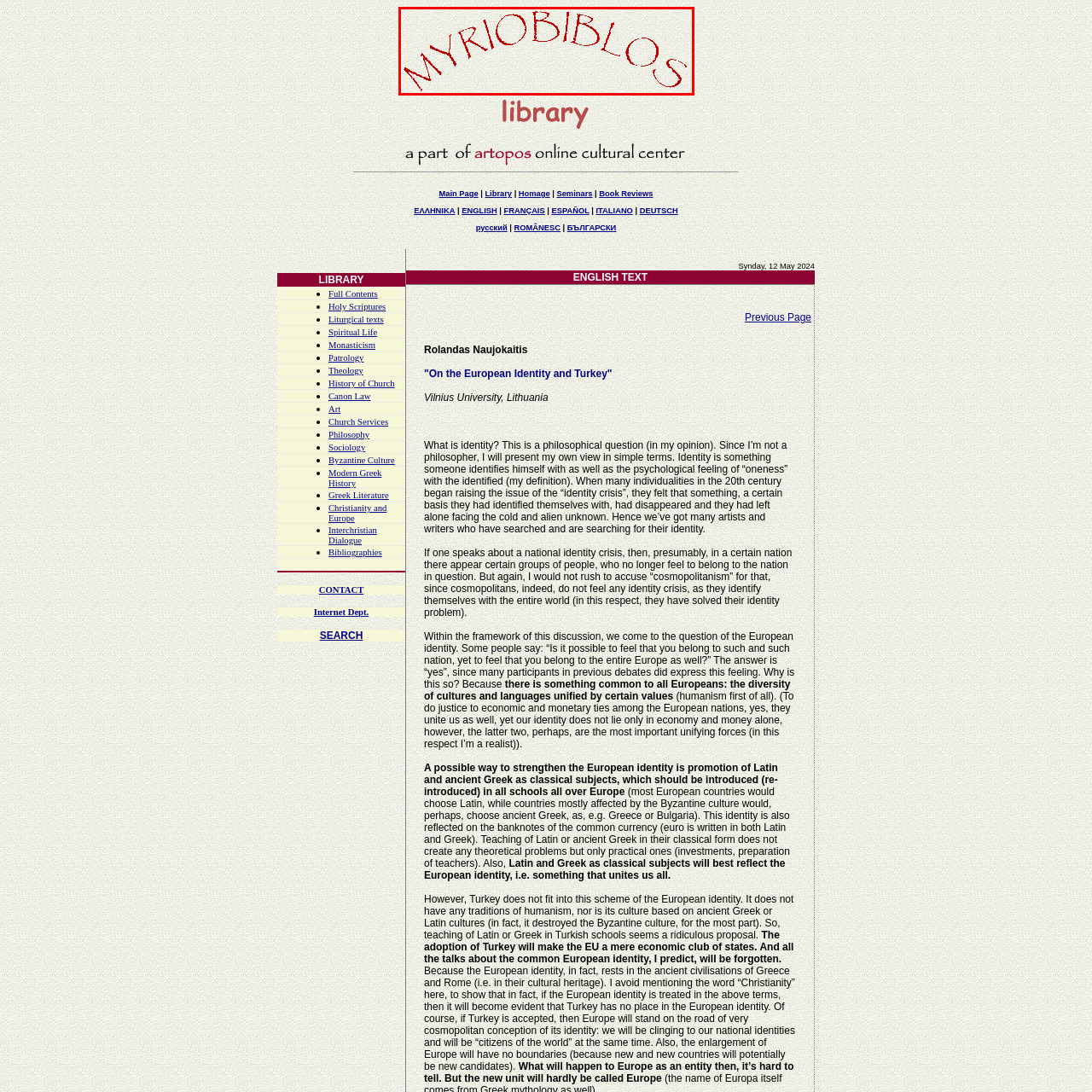What is the significance of 'Myriobiblos' in literature?
Concentrate on the image within the red bounding box and respond to the question with a detailed explanation based on the visual information provided.

According to the caption, 'Myriobiblos' is a term often associated with extensive collections of texts or books, particularly in the context of ecclesiastical literature, implying that it holds importance in the realm of literature and bibliography.